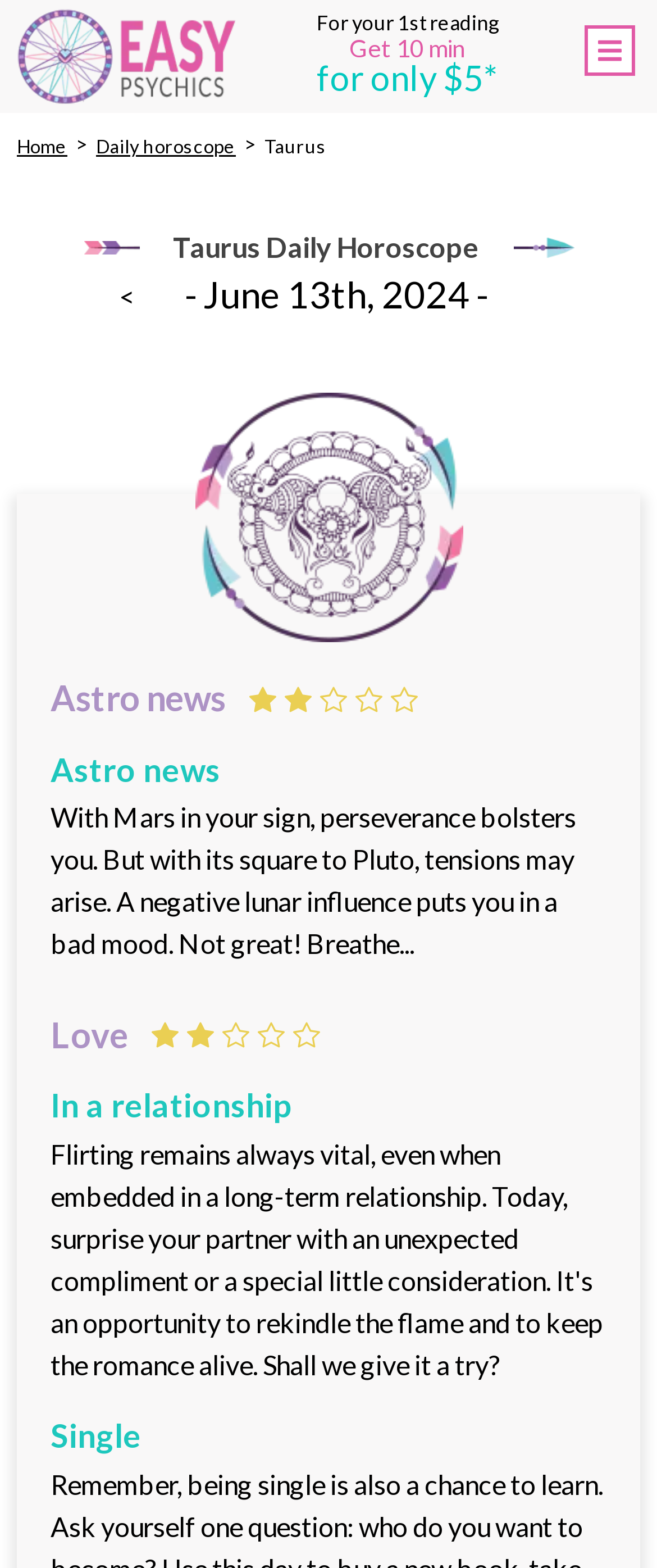What is the category of the horoscope section 'Love'?
By examining the image, provide a one-word or phrase answer.

Relationship